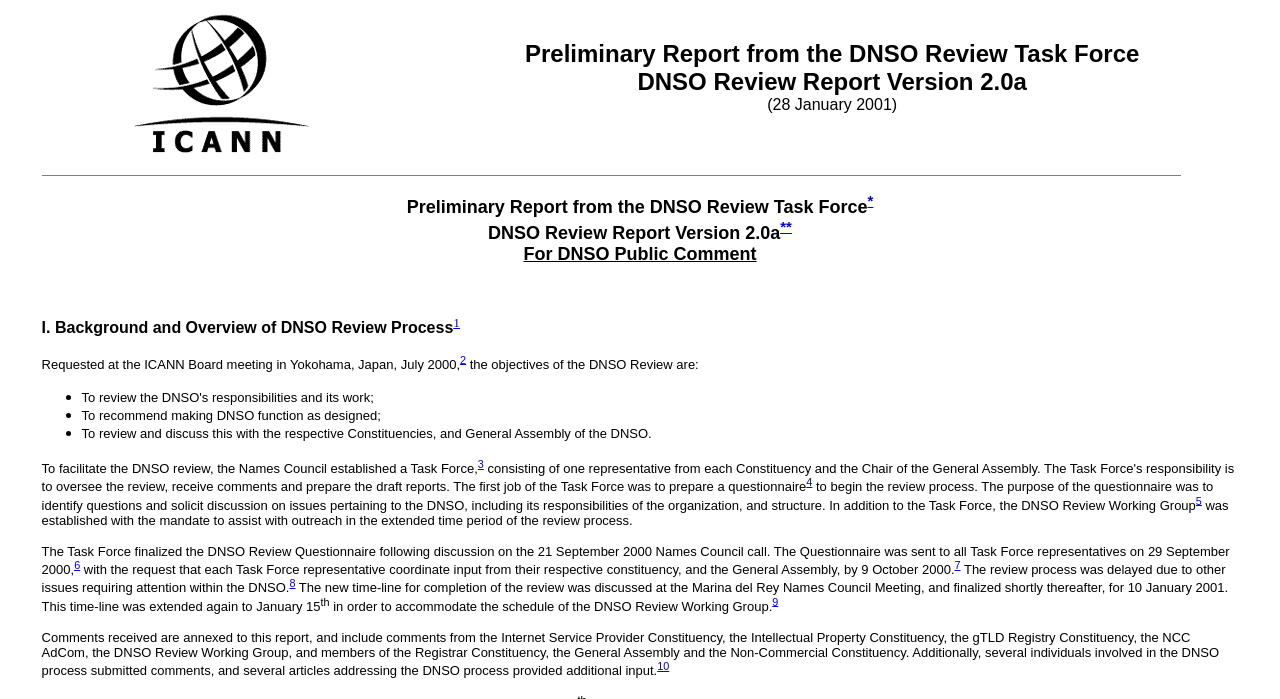What is the purpose of the questionnaire?
Give a comprehensive and detailed explanation for the question.

The purpose of the questionnaire is obtained from the static text element 'to identify questions and solicit discussion on issues pertaining to the DNSO, including its responsibilities of the organization, and structure' located in the middle of the webpage.